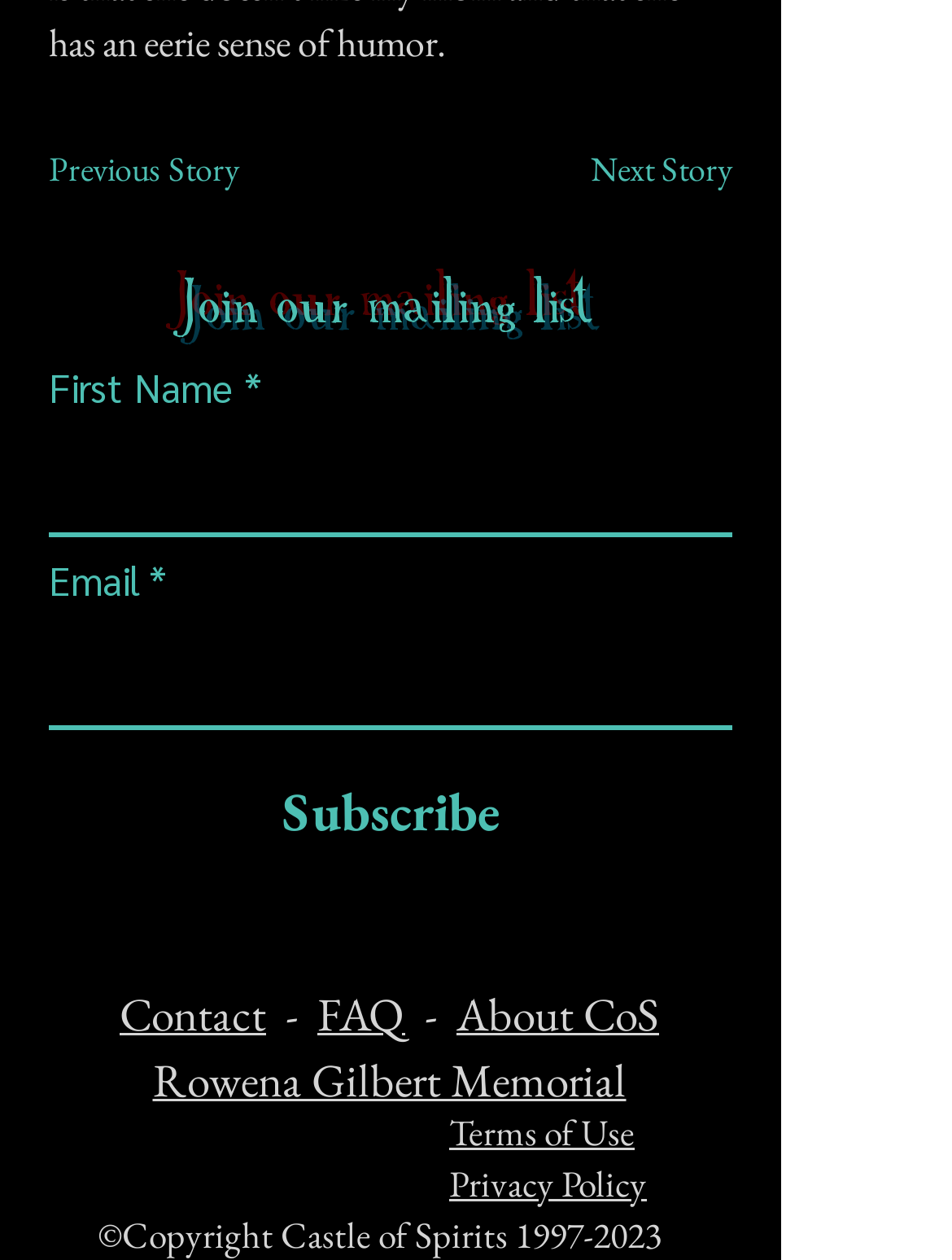What is the position of the 'Contact' link?
Give a detailed explanation using the information visible in the image.

The 'Contact' link has a y1 coordinate of 0.782, which is greater than the y2 coordinate of the 'Subscribe' button (0.692), indicating that the 'Contact' link is located below the 'Subscribe' button.